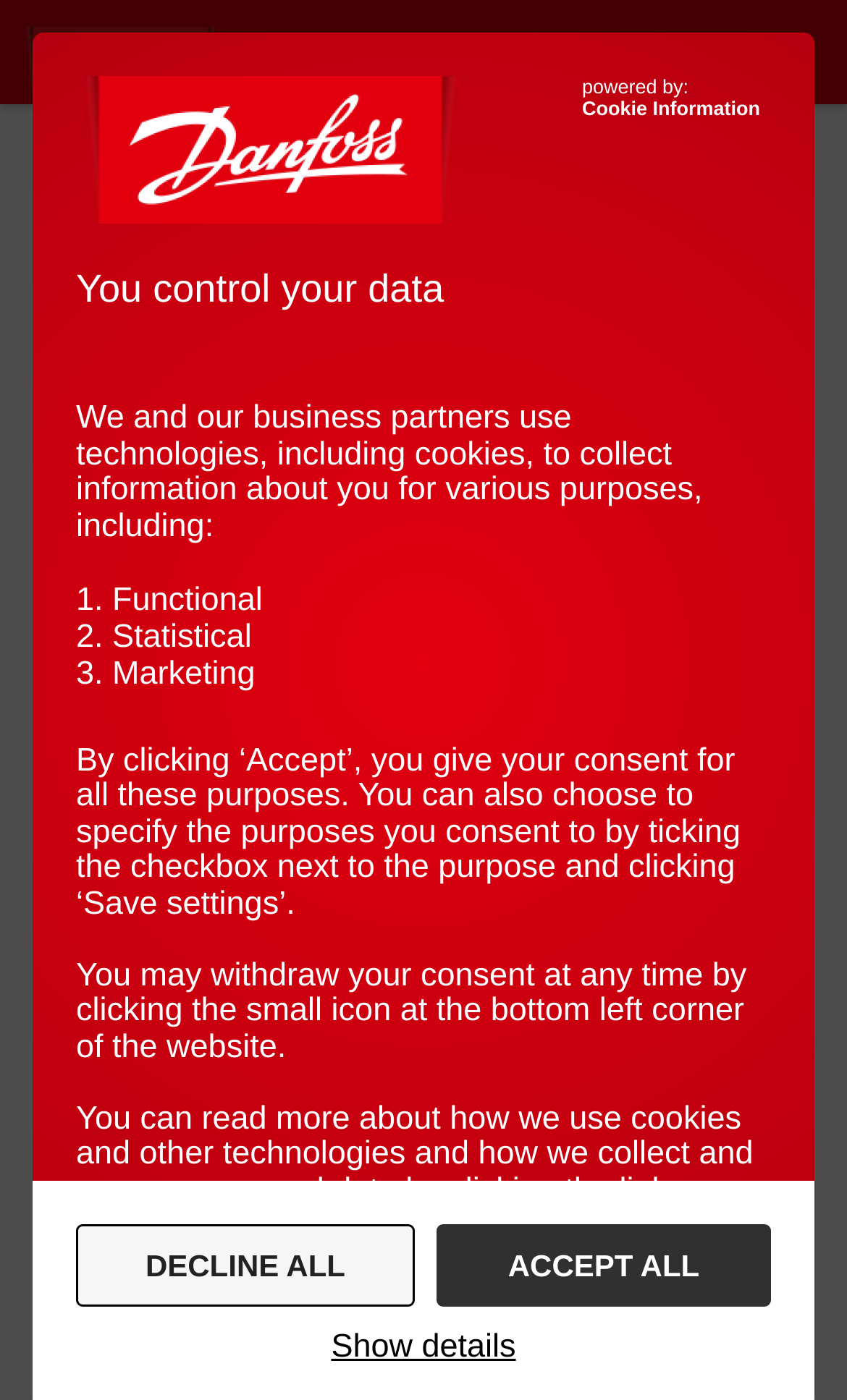Generate a detailed explanation of the webpage's features and information.

The webpage is about "Components for heat pumps – part 5: four-way reversing valves" by Danfoss. At the top left corner, there is a logo image and a link to "Cookie Information" next to the text "powered by:". Below this, there is a heading "You control your data" followed by a paragraph explaining the use of technologies, including cookies, to collect information about the user.

To the left of this paragraph, there is a list with three items: "Functional", "Statistical", and "Marketing". Below this list, there is a paragraph explaining how to give consent for these purposes and how to withdraw it. There are also links to "Read more about cookies" and buttons to "Decline all" and "Accept all" at the bottom left corner.

At the top right corner, there are three buttons: "Open the searchbar", an empty button, and "Open the menu". Below these buttons, there is a menu with links to "Home page", "Service and support", and "Case stories".

The main content of the webpage is a heading "Components for heat pumps – part 5: four-way reversing valves" followed by a date "Sunday, 1 July, 2012". Below this, there is a paragraph explaining the use of four-way reversing valves in heat pump systems, including their ability to facilitate both heating and cooling, and provide an effective defrosting method.